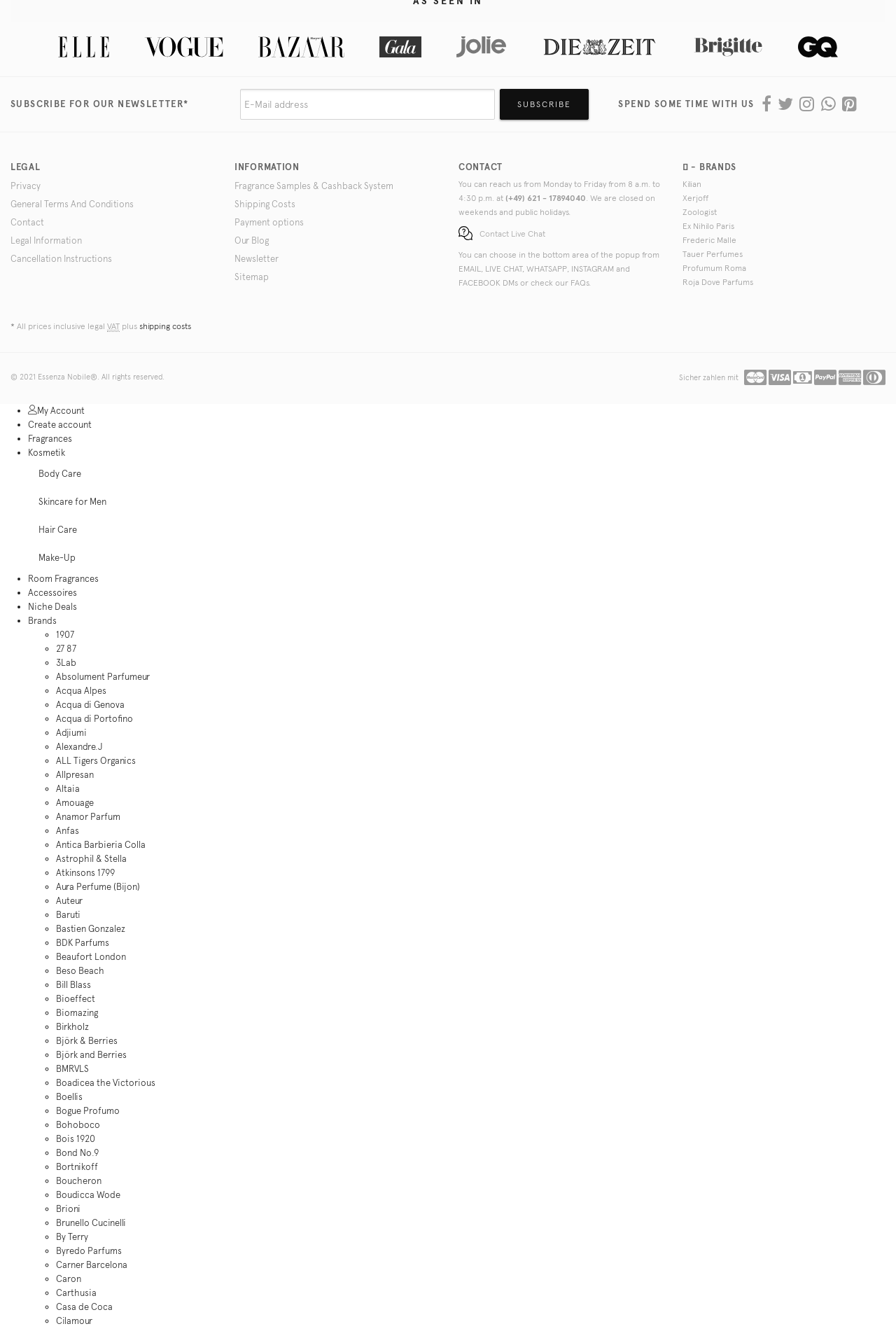Determine the bounding box of the UI element mentioned here: "Allpresan". The coordinates must be in the format [left, top, right, bottom] with values ranging from 0 to 1.

[0.062, 0.578, 0.105, 0.586]